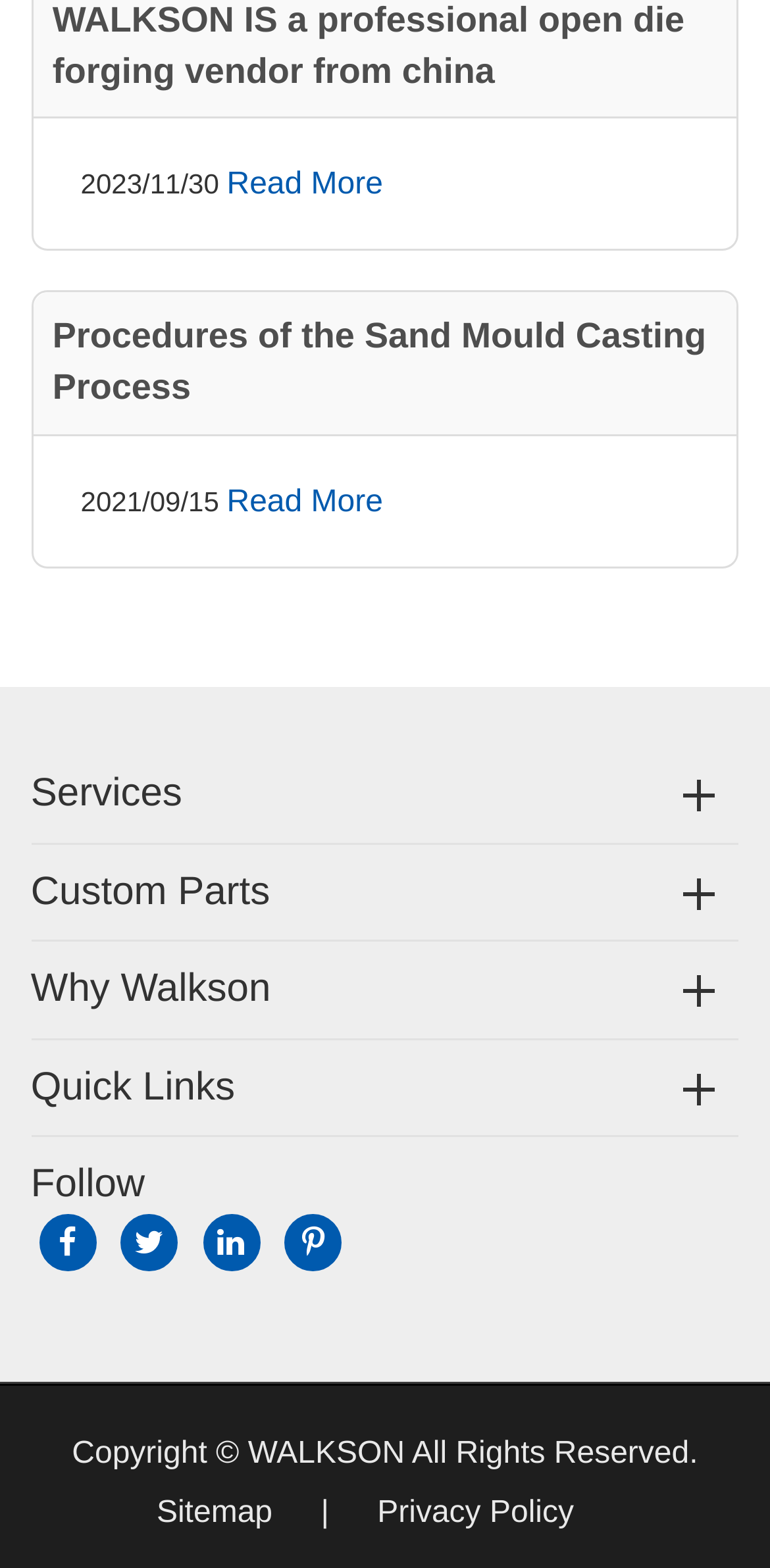Could you indicate the bounding box coordinates of the region to click in order to complete this instruction: "Learn why Walkson".

[0.04, 0.617, 0.352, 0.645]